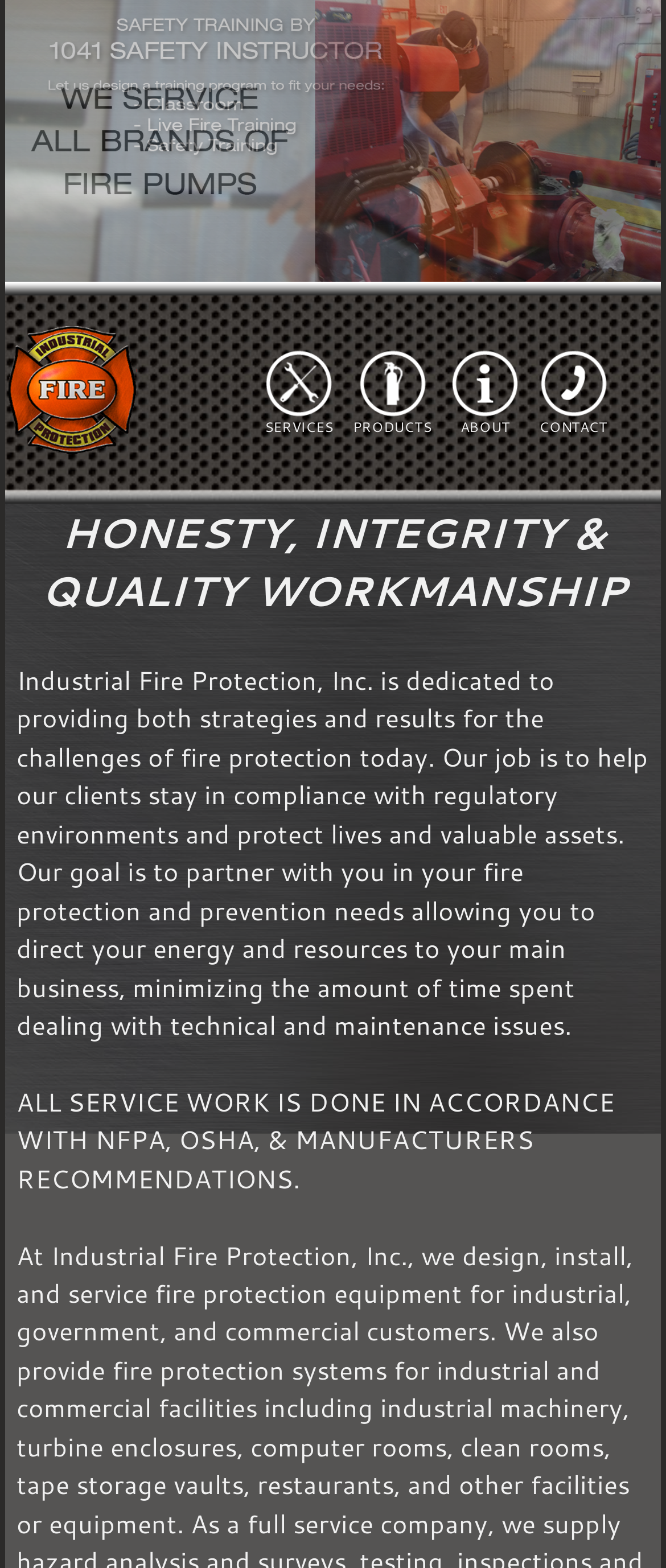From the webpage screenshot, predict the bounding box of the UI element that matches this description: "Industrial Fire Protection".

[0.013, 0.208, 0.205, 0.29]